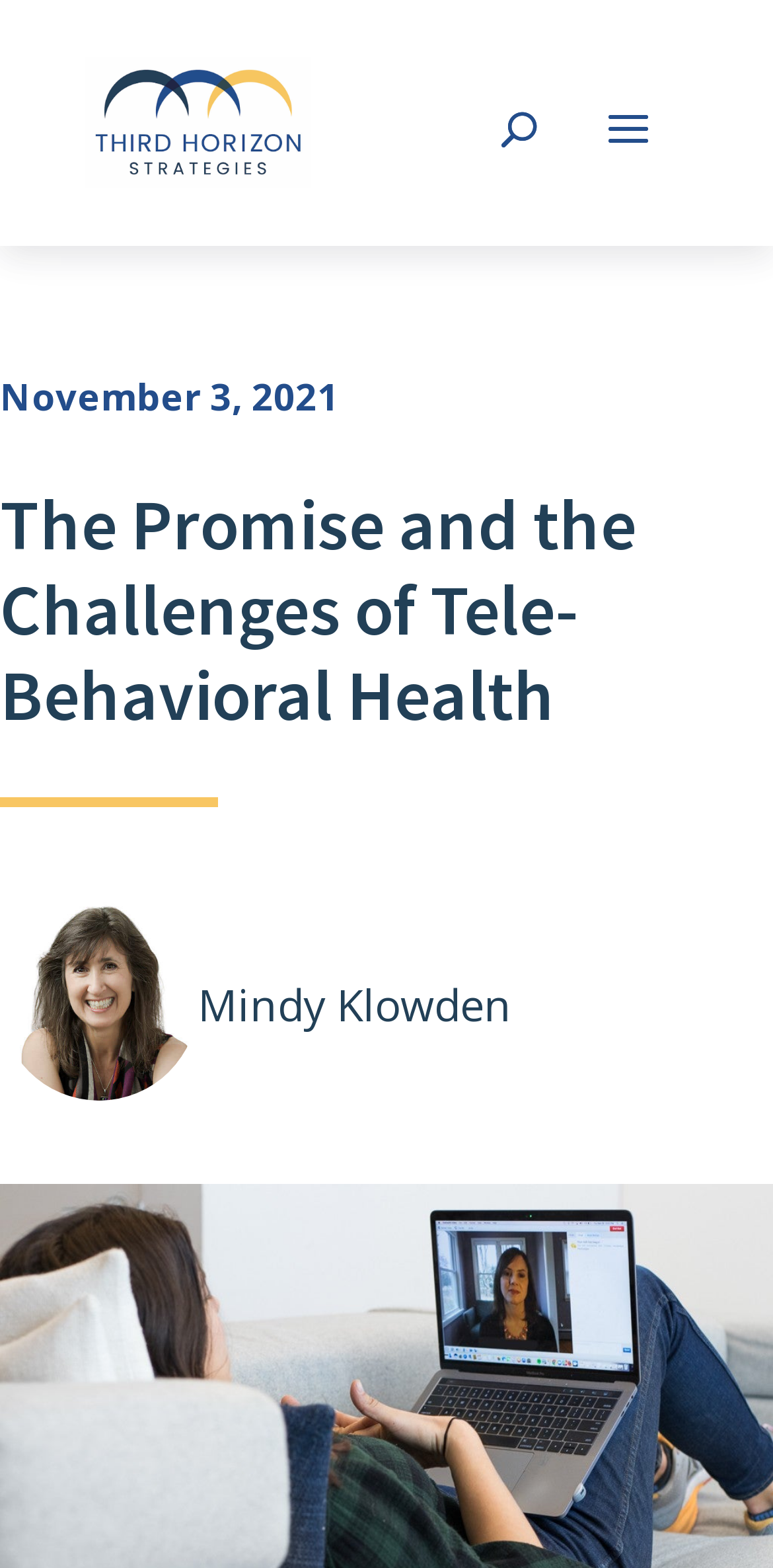What is the date of the article?
Based on the screenshot, respond with a single word or phrase.

November 3, 2021